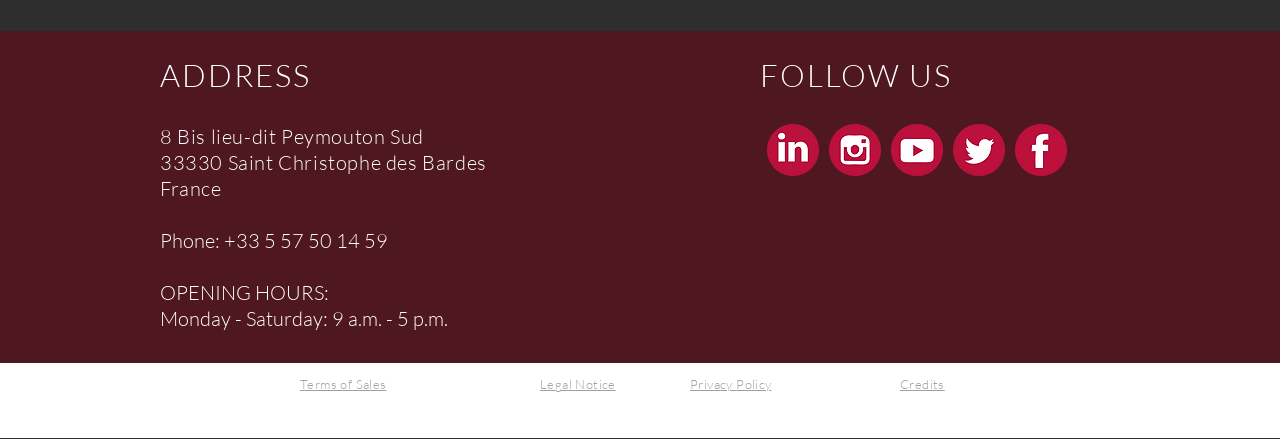What is the name of the section that contains the links to Terms of Sales, Legal Notice, and Privacy Policy?
Look at the webpage screenshot and answer the question with a detailed explanation.

There is no specific section name that contains the links to Terms of Sales, Legal Notice, and Privacy Policy, but they can be found at the bottom of the webpage.